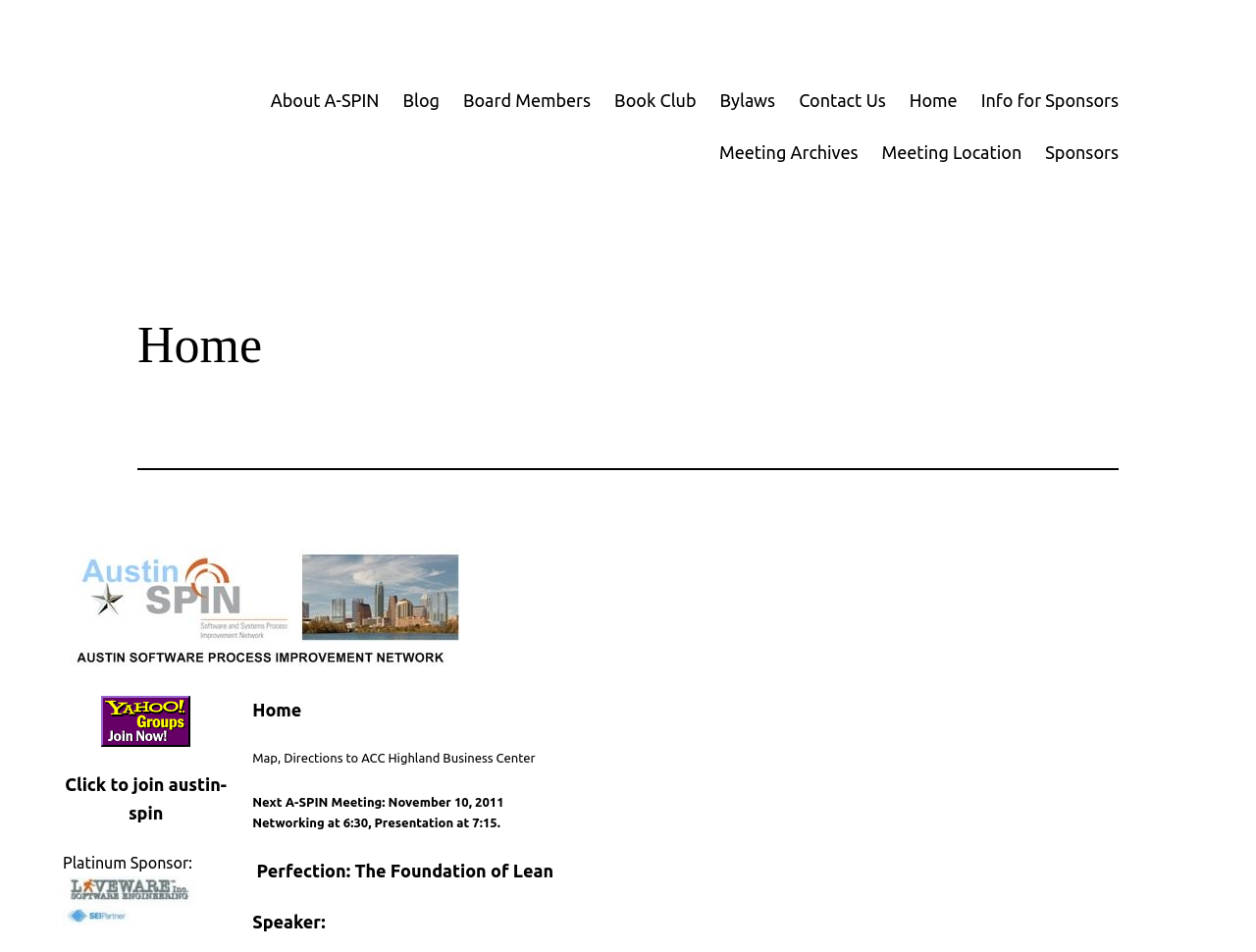How many links are in the top navigation bar?
Look at the screenshot and provide an in-depth answer.

I counted the number of links in the top navigation bar, which are 'About A-SPIN', 'Blog', 'Board Members', 'Book Club', 'Bylaws', 'Contact Us', 'Home', 'Info for Sponsors', and 'Meeting Archives'.